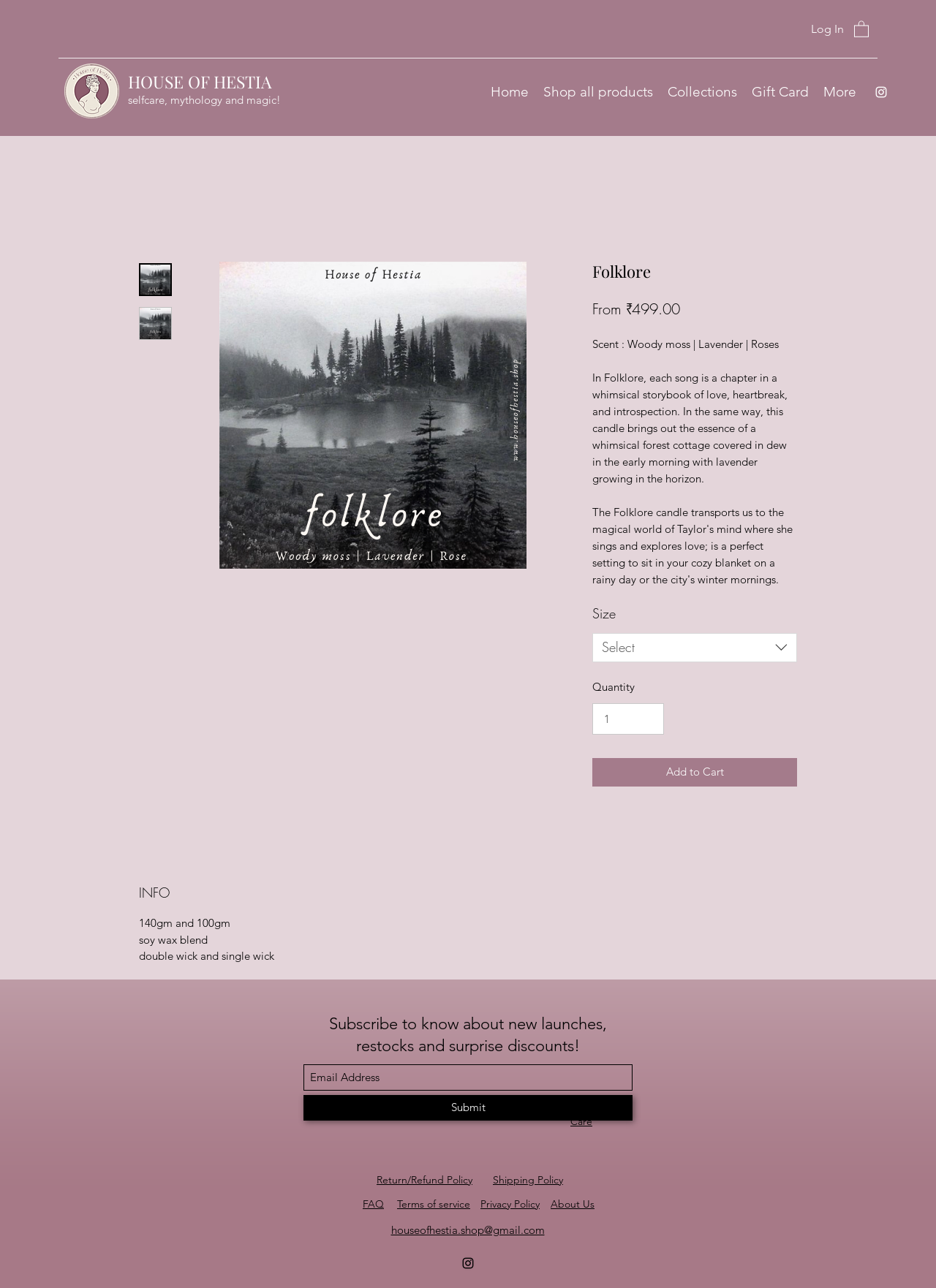Locate the bounding box coordinates of the clickable region to complete the following instruction: "Go to Weeknotes."

None